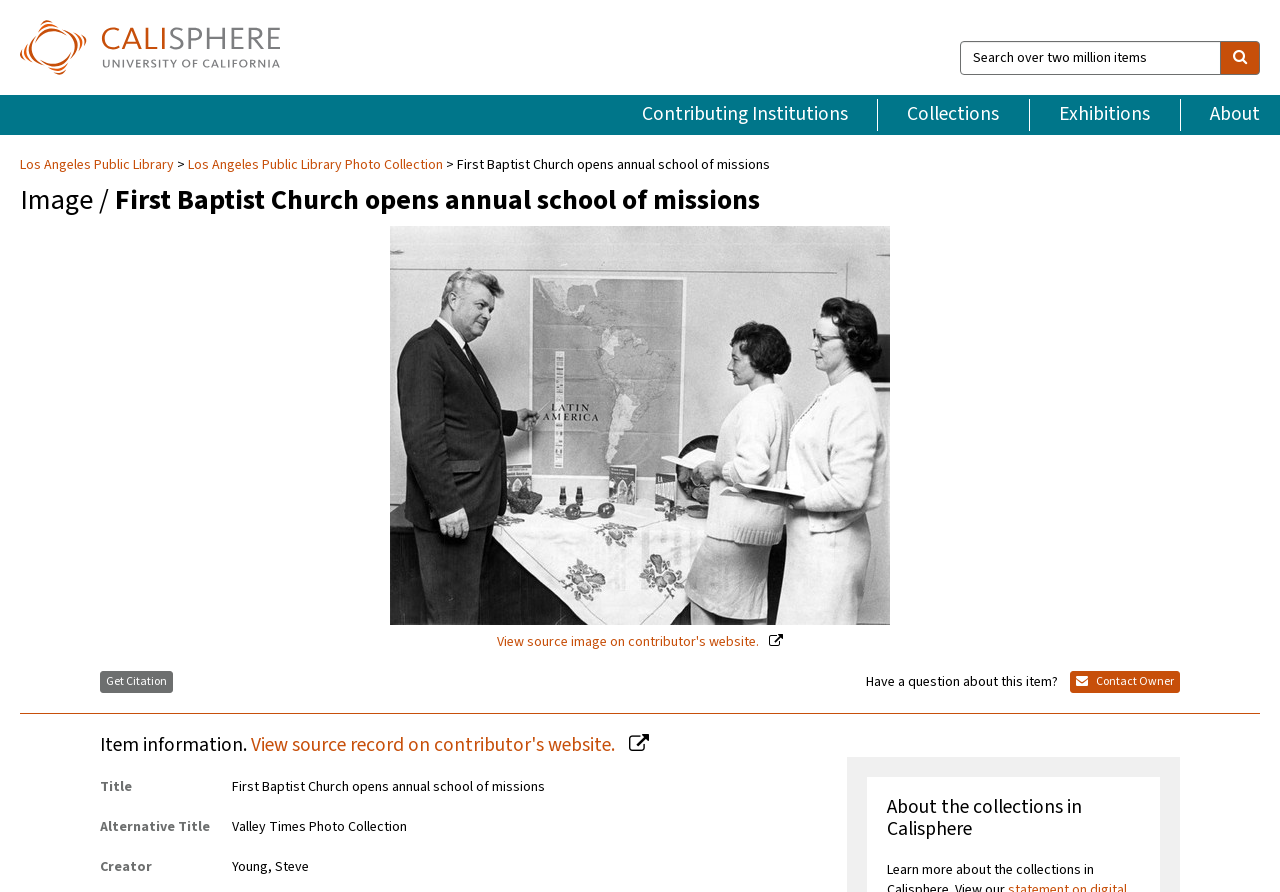Refer to the image and provide an in-depth answer to the question:
What is the name of the church in the photograph?

The question asks for the name of the church in the photograph. By looking at the webpage, we can see that the photograph is described as 'First Baptist Church opens annual school of missions'. Therefore, the answer is 'First Baptist Church'.